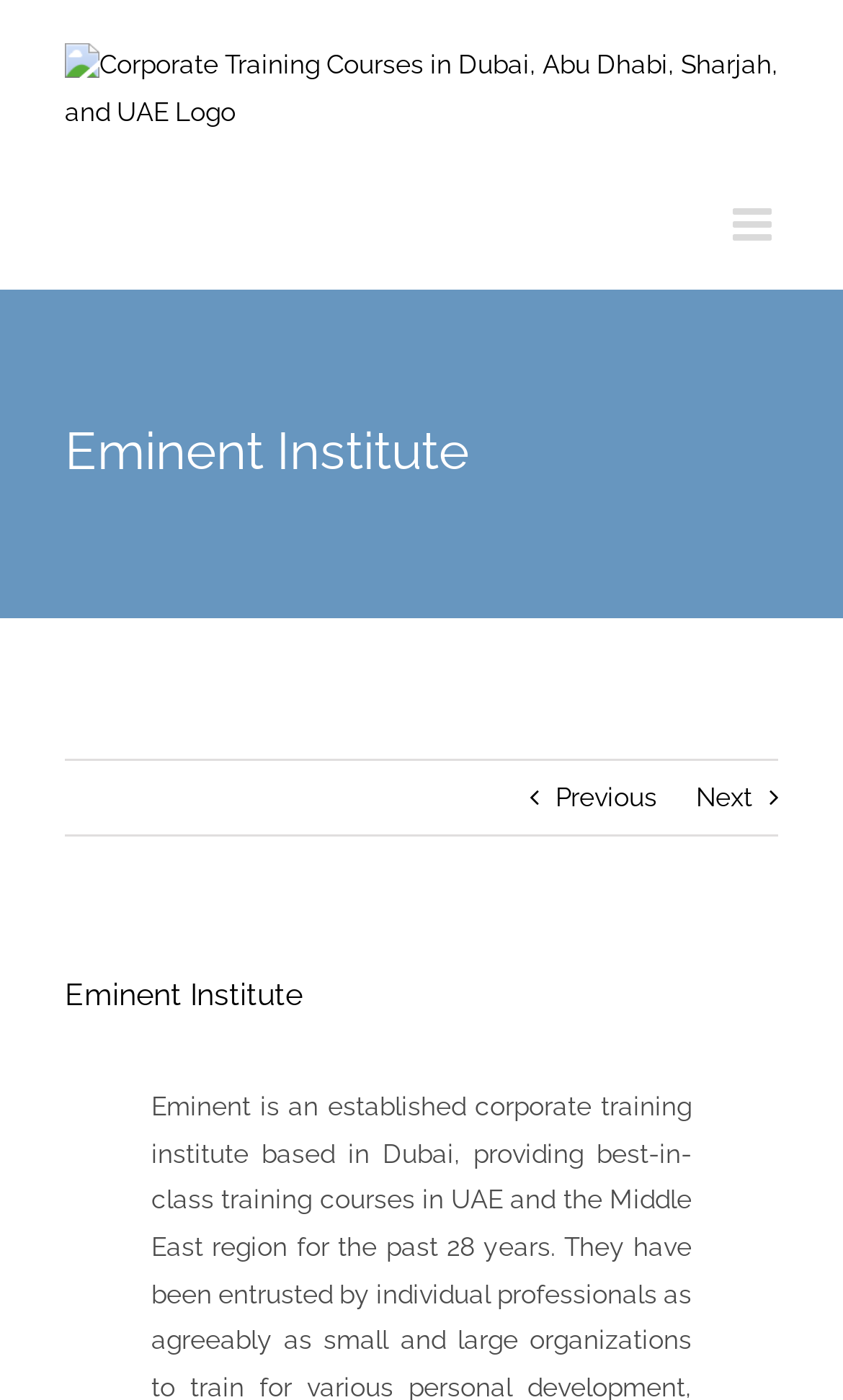Describe all the key features of the webpage in detail.

The webpage is about Eminent Institute, a corporate training institute based in Dubai. At the top left corner, there is a logo of the institute, which is also a link to the homepage. Next to the logo, there is a heading that reads "Eminent Institute". 

On the top right corner, there is a toggle button to open the mobile menu. Below the logo and the heading, there are two links, "Previous" and "Next", which are likely navigation buttons for a slider or a carousel. 

Further down, there is another heading that reads "Eminent Institute" again, which might be the title of the main content section. At the very bottom of the page, there is a "Go to Top" link, which allows users to quickly scroll back to the top of the page.